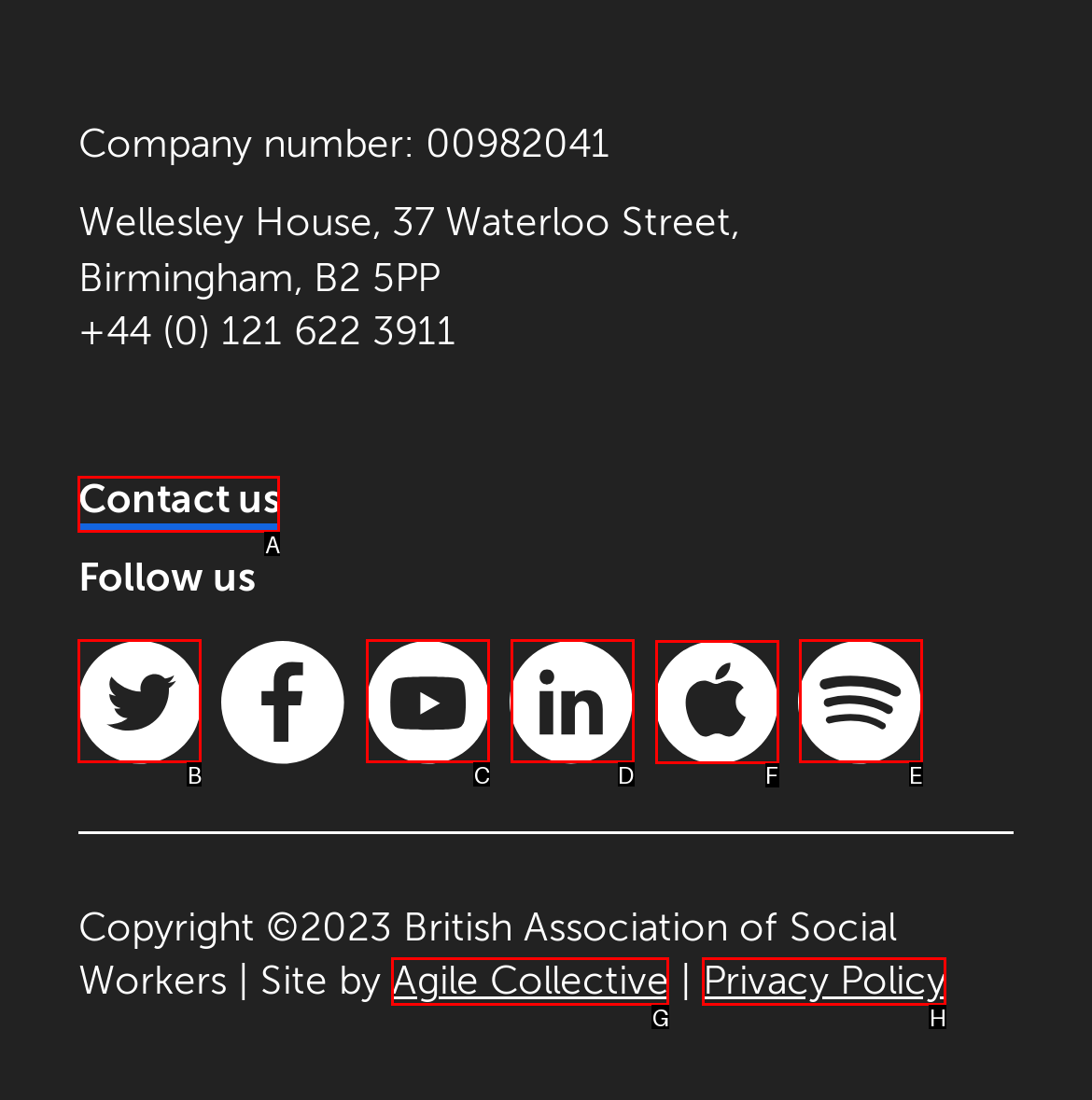Which HTML element should be clicked to fulfill the following task: Check out Apple Podcasts?
Reply with the letter of the appropriate option from the choices given.

F